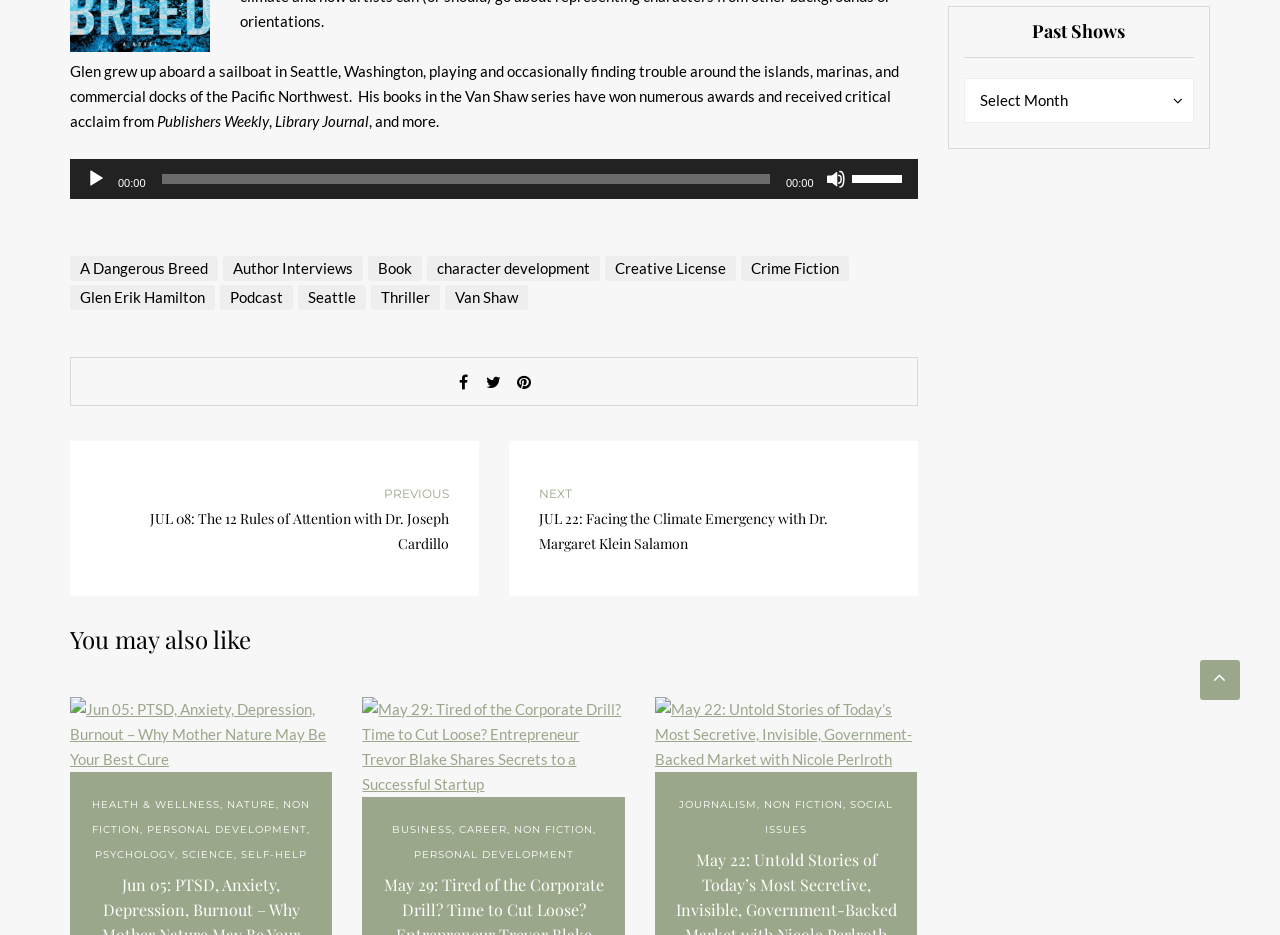From the screenshot, find the bounding box of the UI element matching this description: "Health & Wellness". Supply the bounding box coordinates in the form [left, top, right, bottom], each a float between 0 and 1.

[0.072, 0.853, 0.172, 0.867]